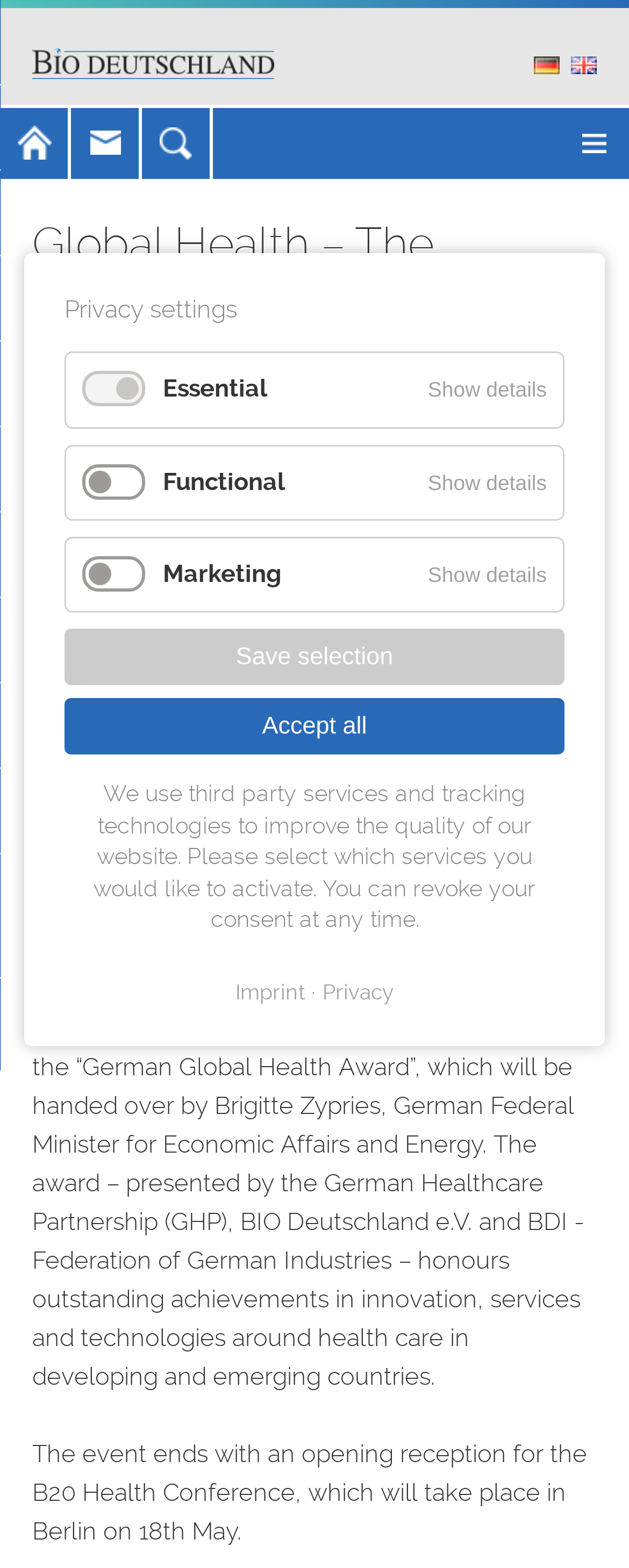Given the following UI element description: "Accept all", find the bounding box coordinates in the webpage screenshot.

[0.103, 0.445, 0.897, 0.481]